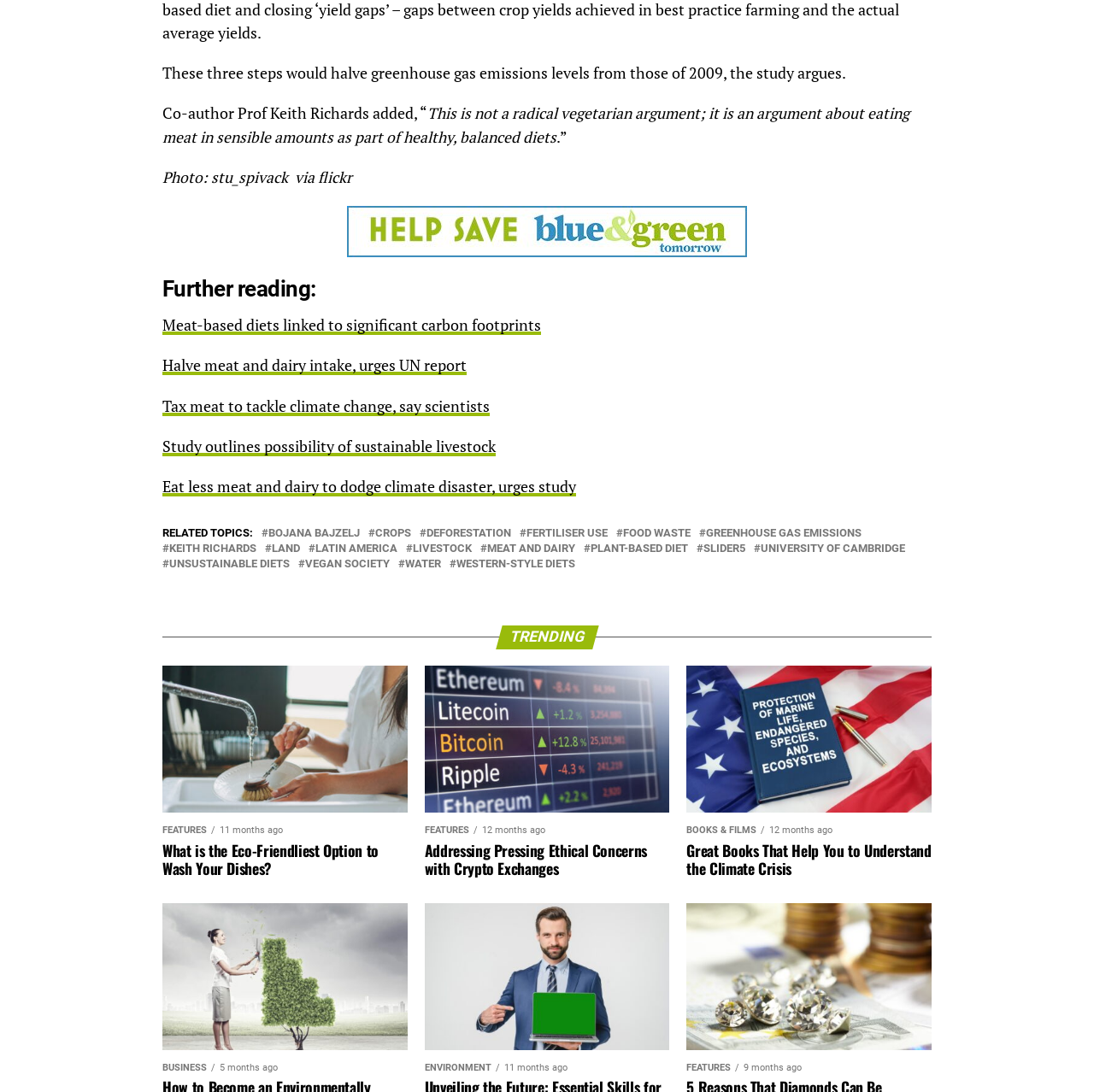What is the topic of the trending section?
Kindly answer the question with as much detail as you can.

The trending section appears to list several links with images, but the topic or theme of this section is not explicitly stated, making it difficult to determine a specific topic.